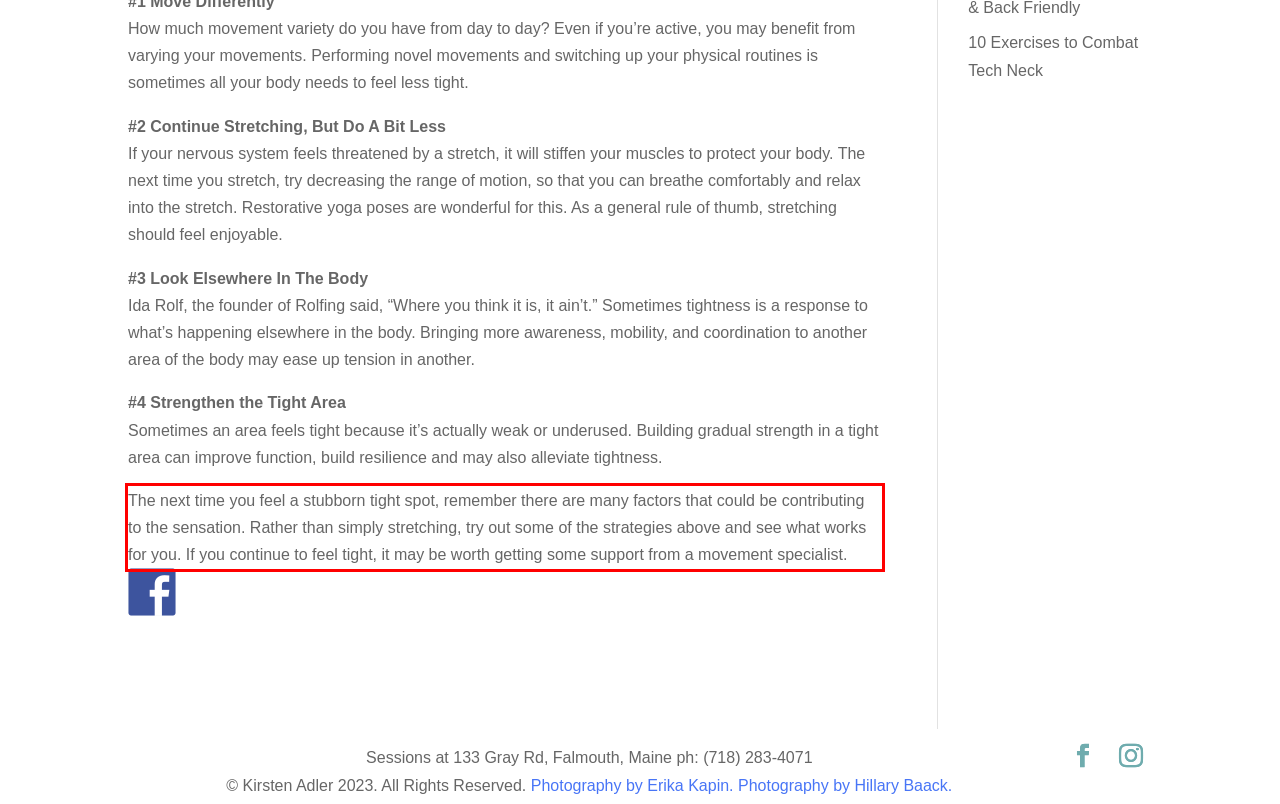Examine the screenshot of the webpage, locate the red bounding box, and perform OCR to extract the text contained within it.

The next time you feel a stubborn tight spot, remember there are many factors that could be contributing to the sensation. Rather than simply stretching, try out some of the strategies above and see what works for you. If you continue to feel tight, it may be worth getting some support from a movement specialist.